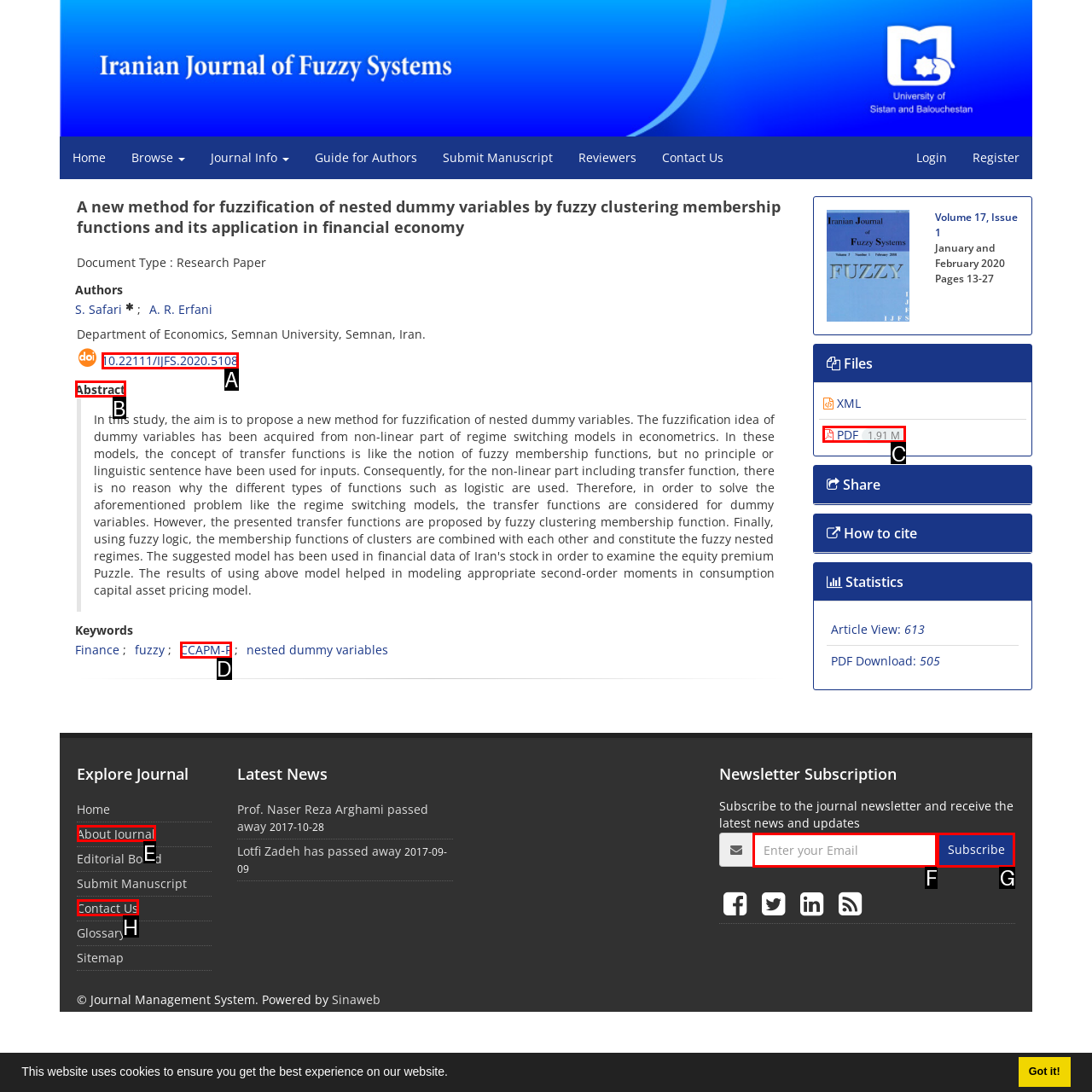Select the letter associated with the UI element you need to click to perform the following action: View the 'Abstract'
Reply with the correct letter from the options provided.

B